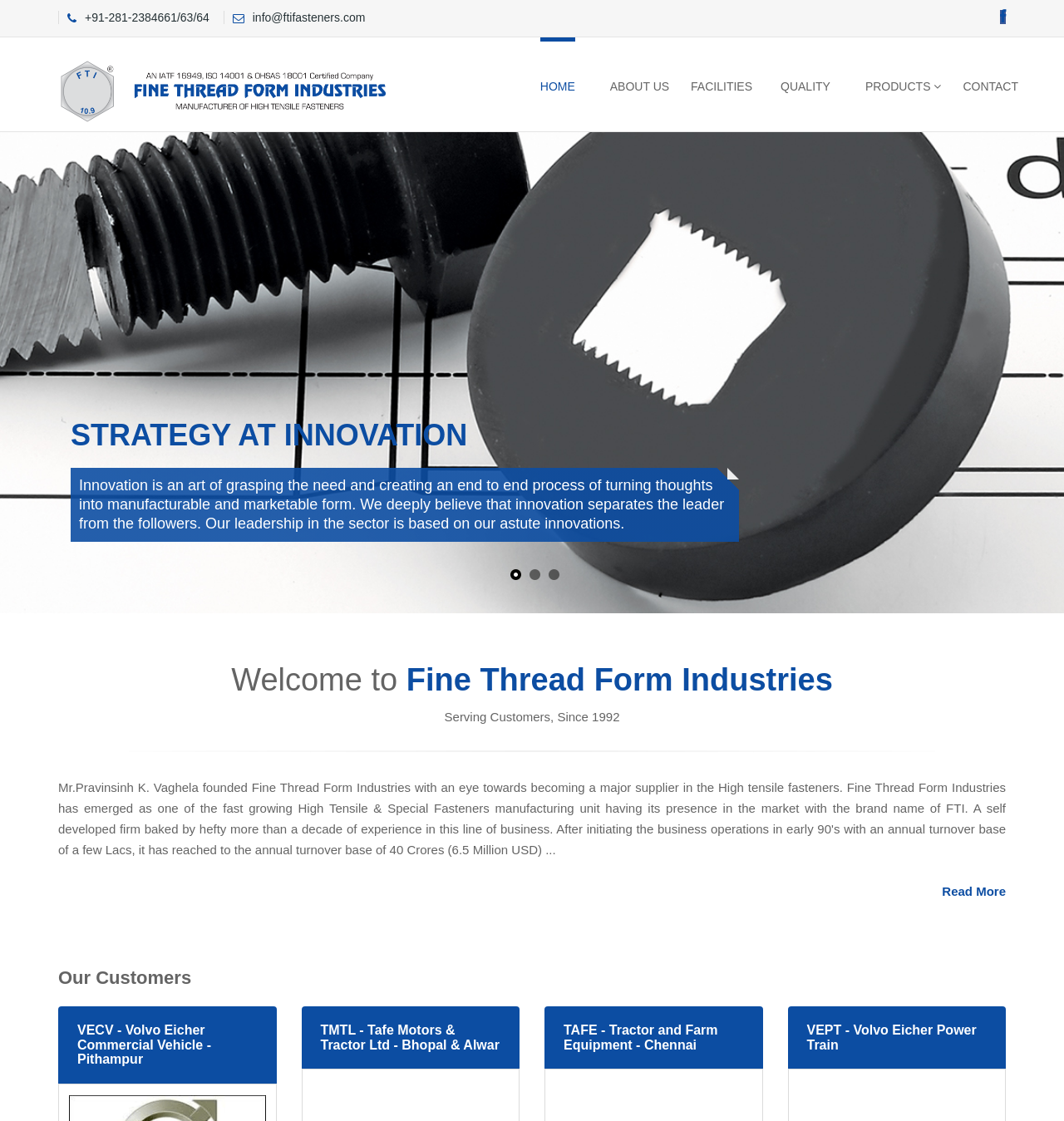Analyze the image and answer the question with as much detail as possible: 
What is the name of one of the company's customers?

I found this information by looking at the headings in the lower section of the webpage, which list the company's customers. One of the headings mentions 'VECV - Volvo Eicher Commercial Vehicle - Pithampur'.